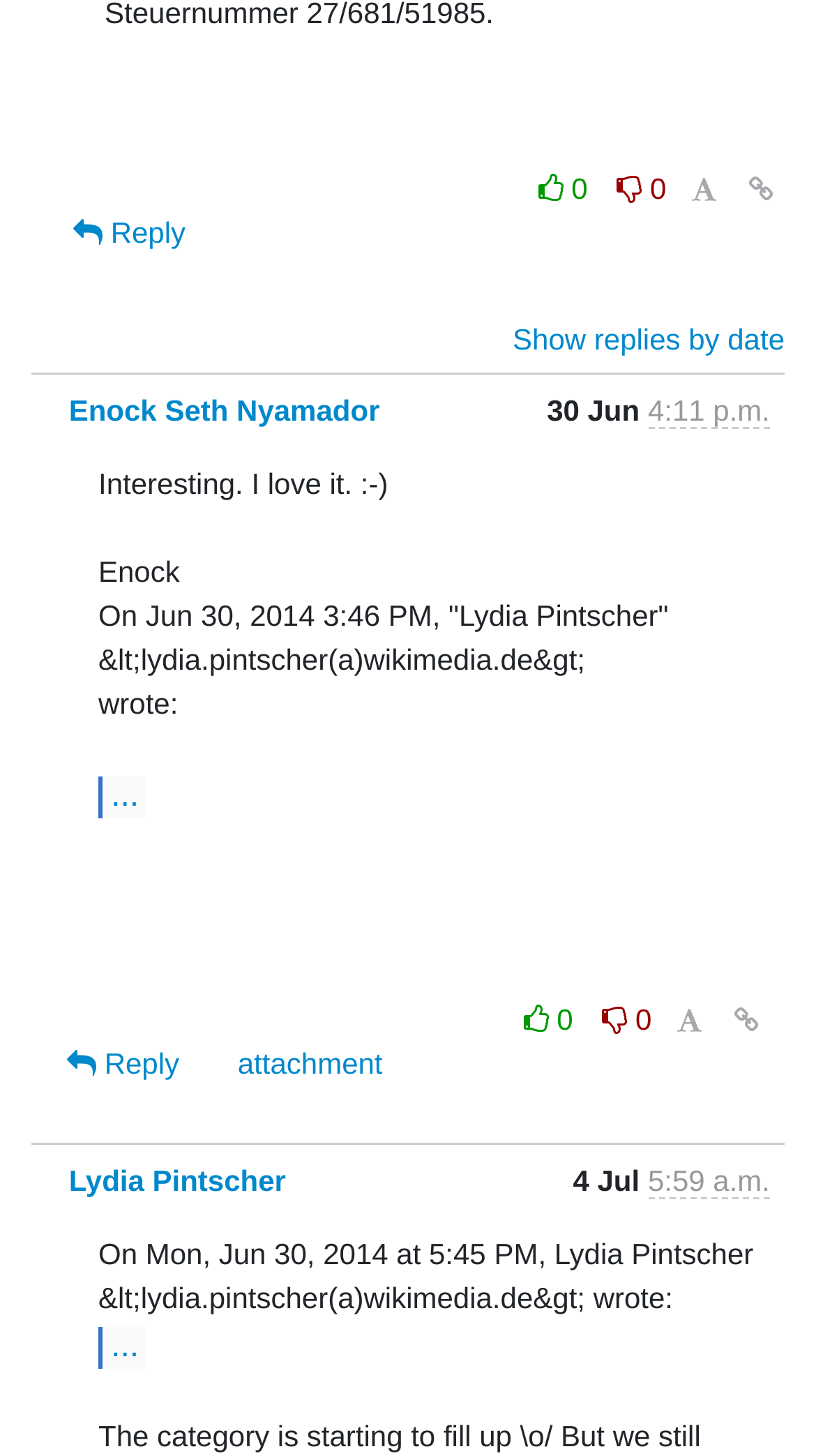Who is the sender of the first message?
Kindly answer the question with as much detail as you can.

I looked at the layout table containing the sender's information and found the link with the text 'Enock Seth Nyamador', which indicates that Enock Seth Nyamador is the sender of the first message.